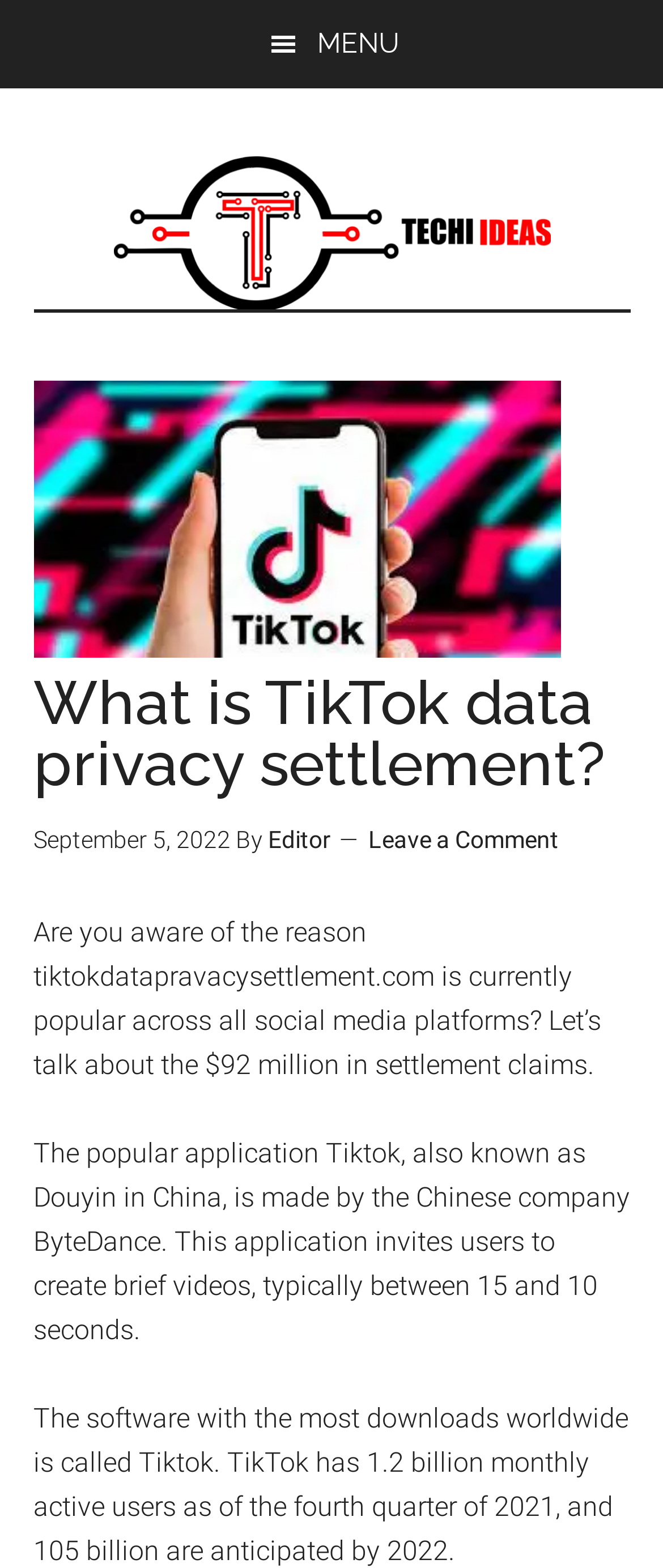What is the expected number of TikTok users by 2022?
Answer the question with detailed information derived from the image.

The answer can be found in the third paragraph of the webpage, where it is mentioned that '105 billion are anticipated by 2022'.